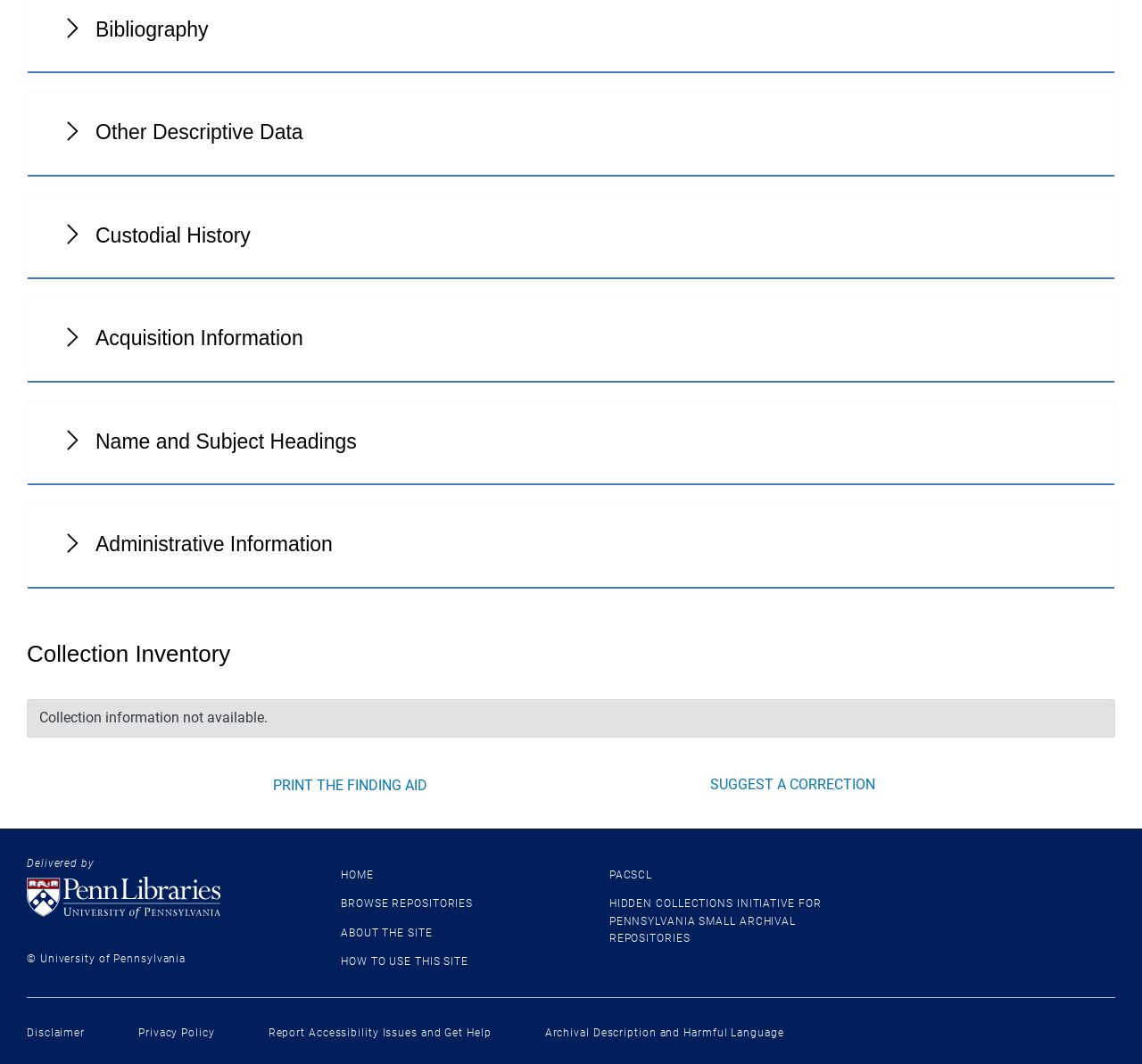Kindly provide the bounding box coordinates of the section you need to click on to fulfill the given instruction: "Go to HOME".

[0.298, 0.817, 0.327, 0.828]